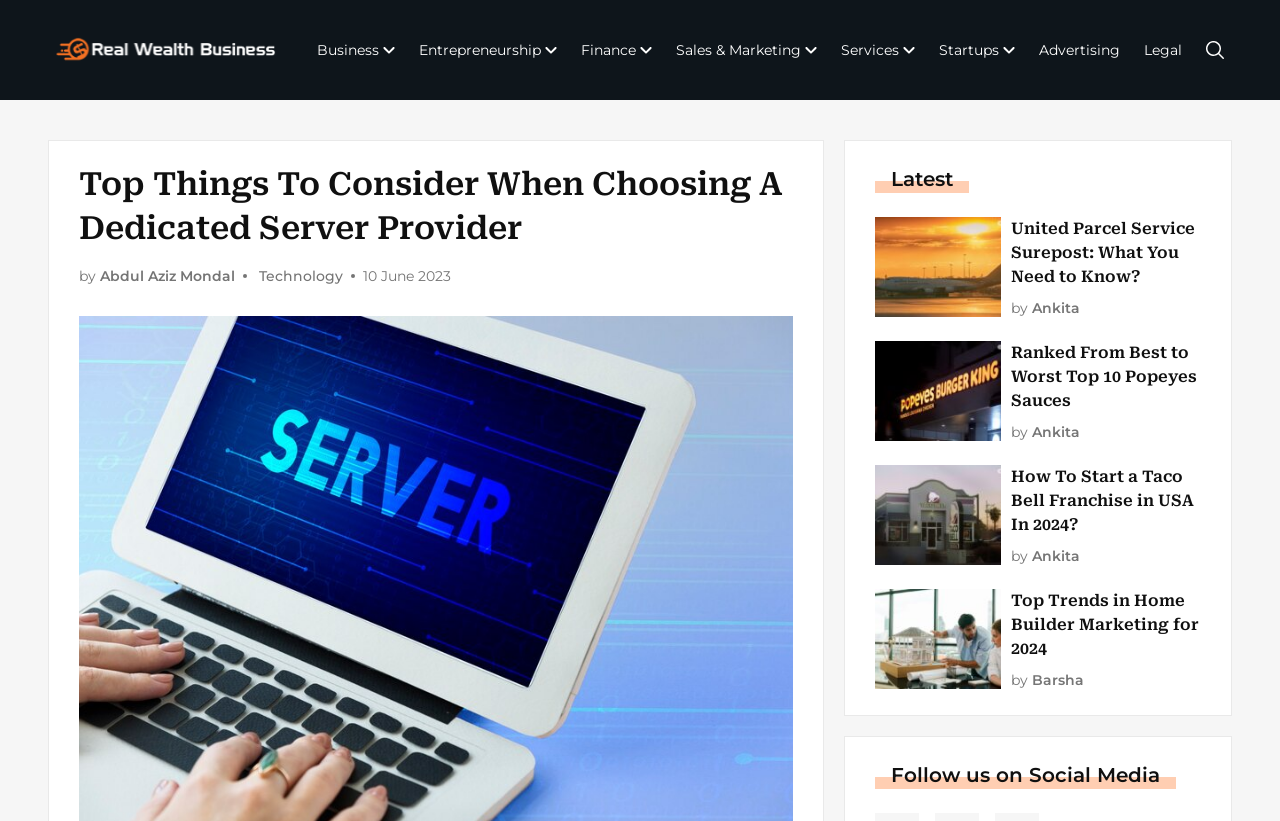Respond concisely with one word or phrase to the following query:
What is the logo image located at?

top left